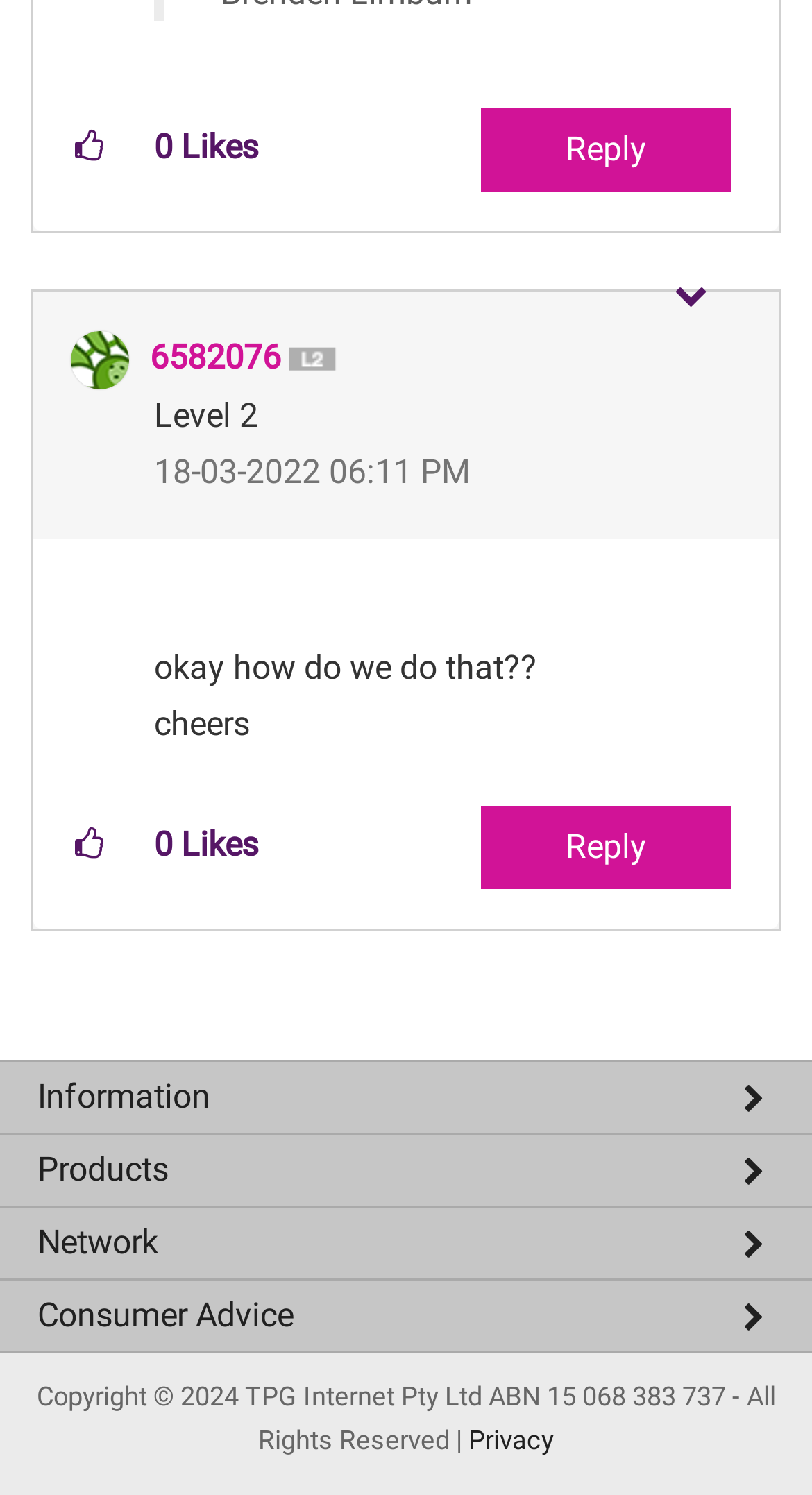Give a concise answer of one word or phrase to the question: 
What is the date of the post?

18-03-2022